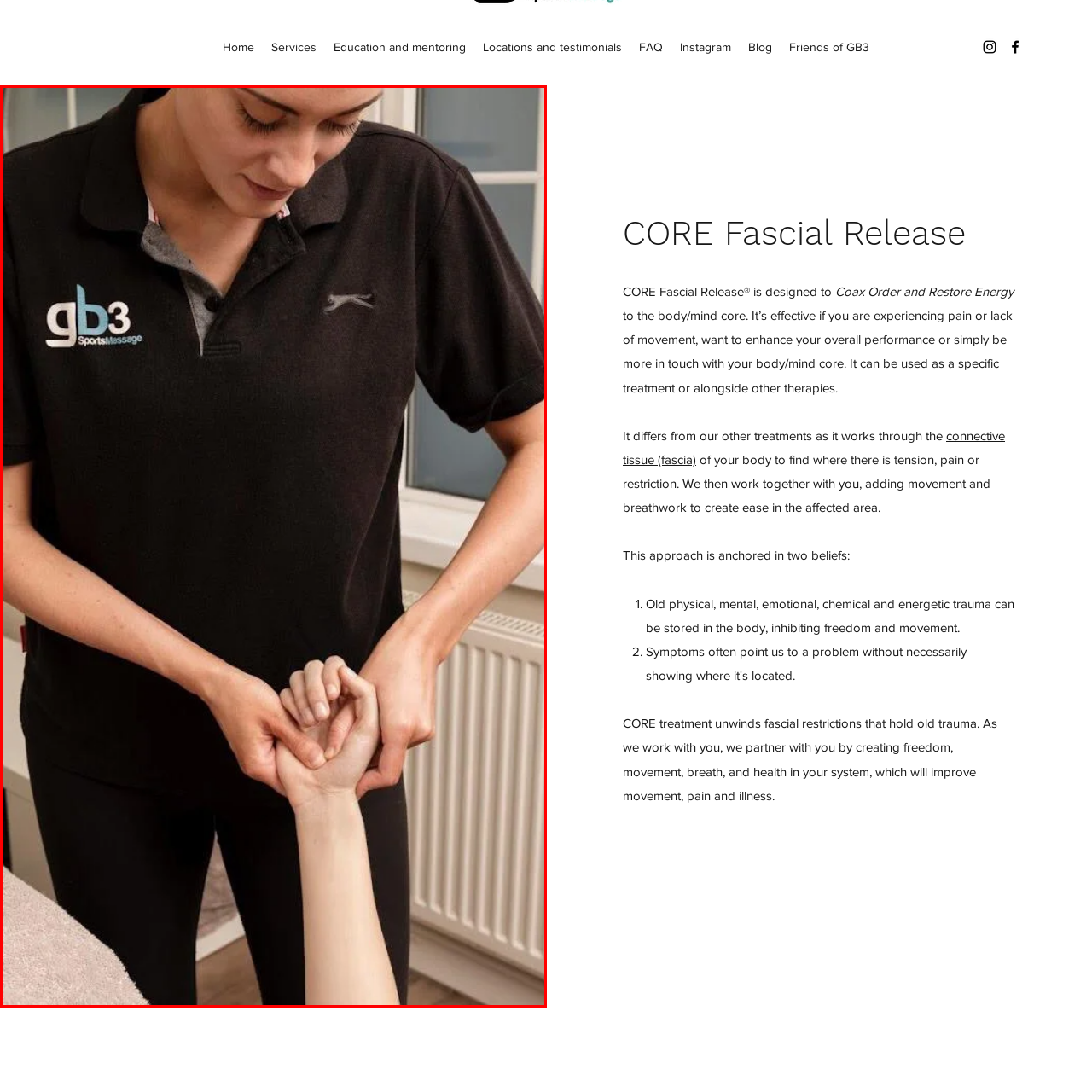What is the source of light in the room?  
Please examine the image enclosed within the red bounding box and provide a thorough answer based on what you observe in the image.

The setting showcases a bright and clean environment, with natural light streaming through a nearby window, emphasizing a calm and inviting atmosphere.